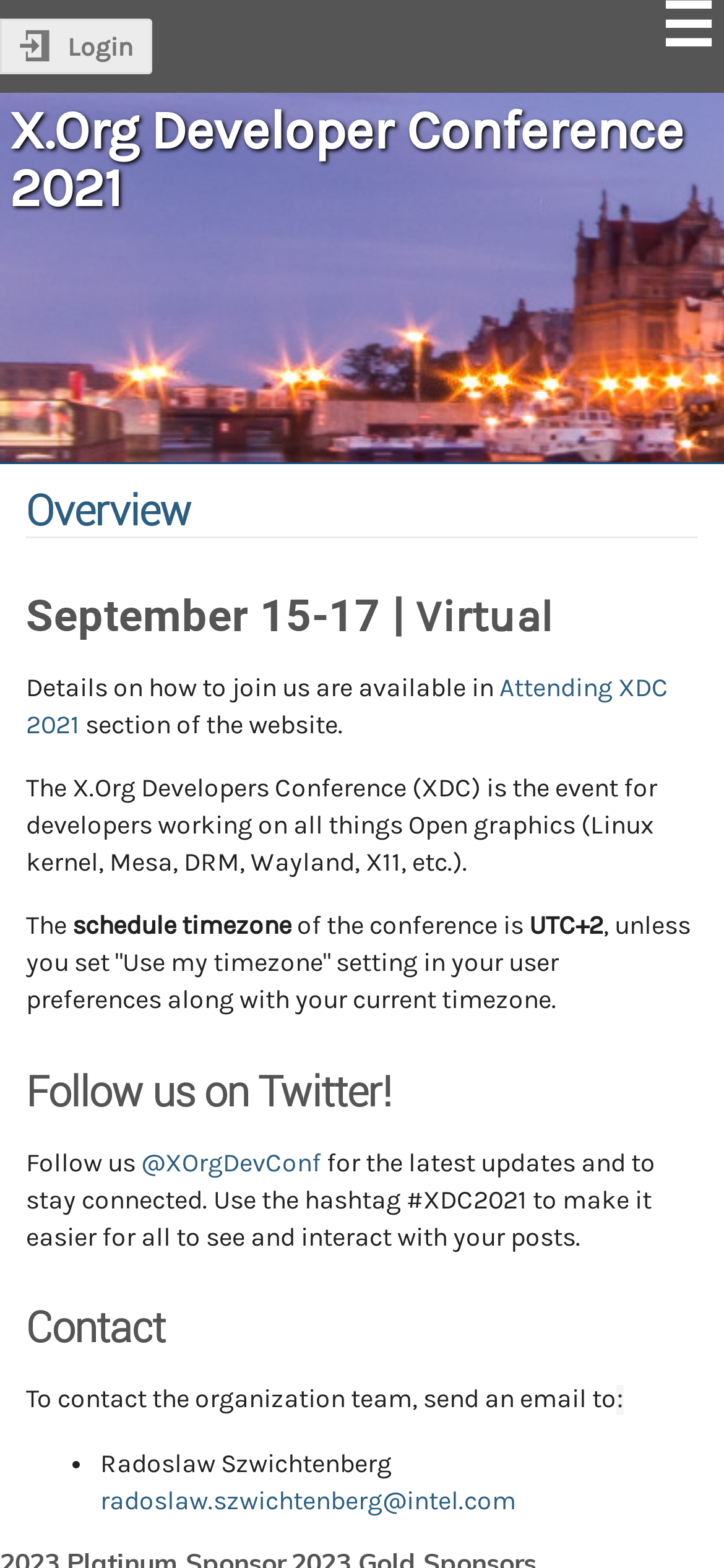Using the webpage screenshot, find the UI element described by Login. Provide the bounding box coordinates in the format (top-left x, top-left y, bottom-right x, bottom-right y), ensuring all values are floating point numbers between 0 and 1.

[0.0, 0.011, 0.21, 0.048]